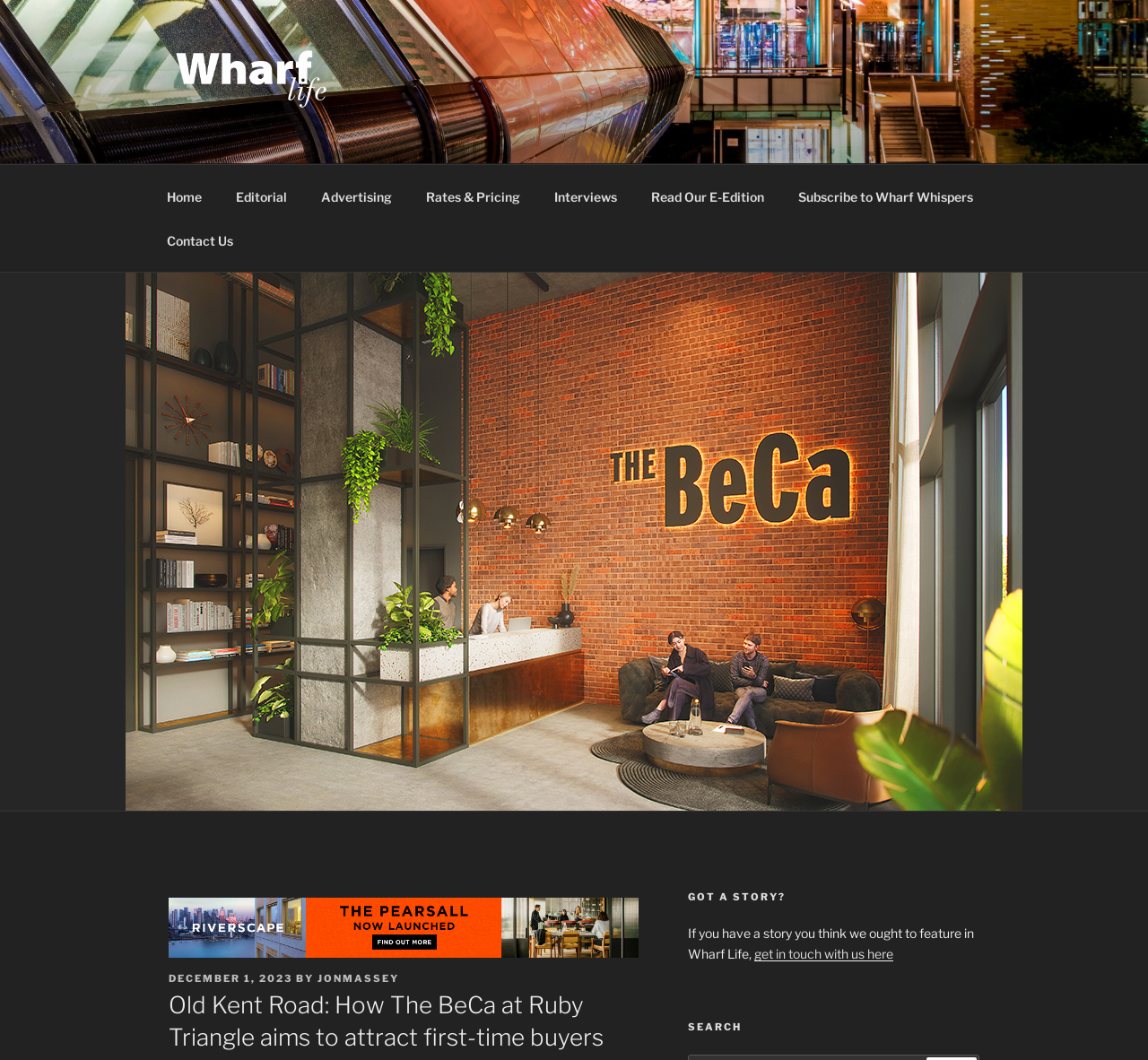Predict the bounding box of the UI element based on this description: "December 1, 2023December 1, 2023".

[0.147, 0.917, 0.255, 0.929]